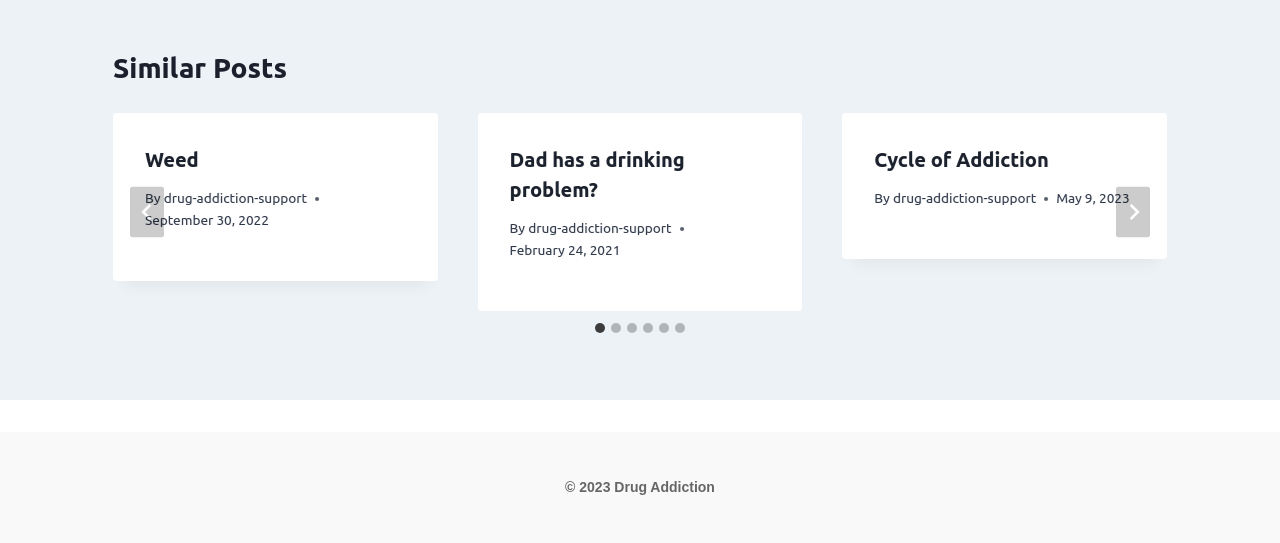Using the webpage screenshot and the element description News / Blog, determine the bounding box coordinates. Specify the coordinates in the format (top-left x, top-left y, bottom-right x, bottom-right y) with values ranging from 0 to 1.

None